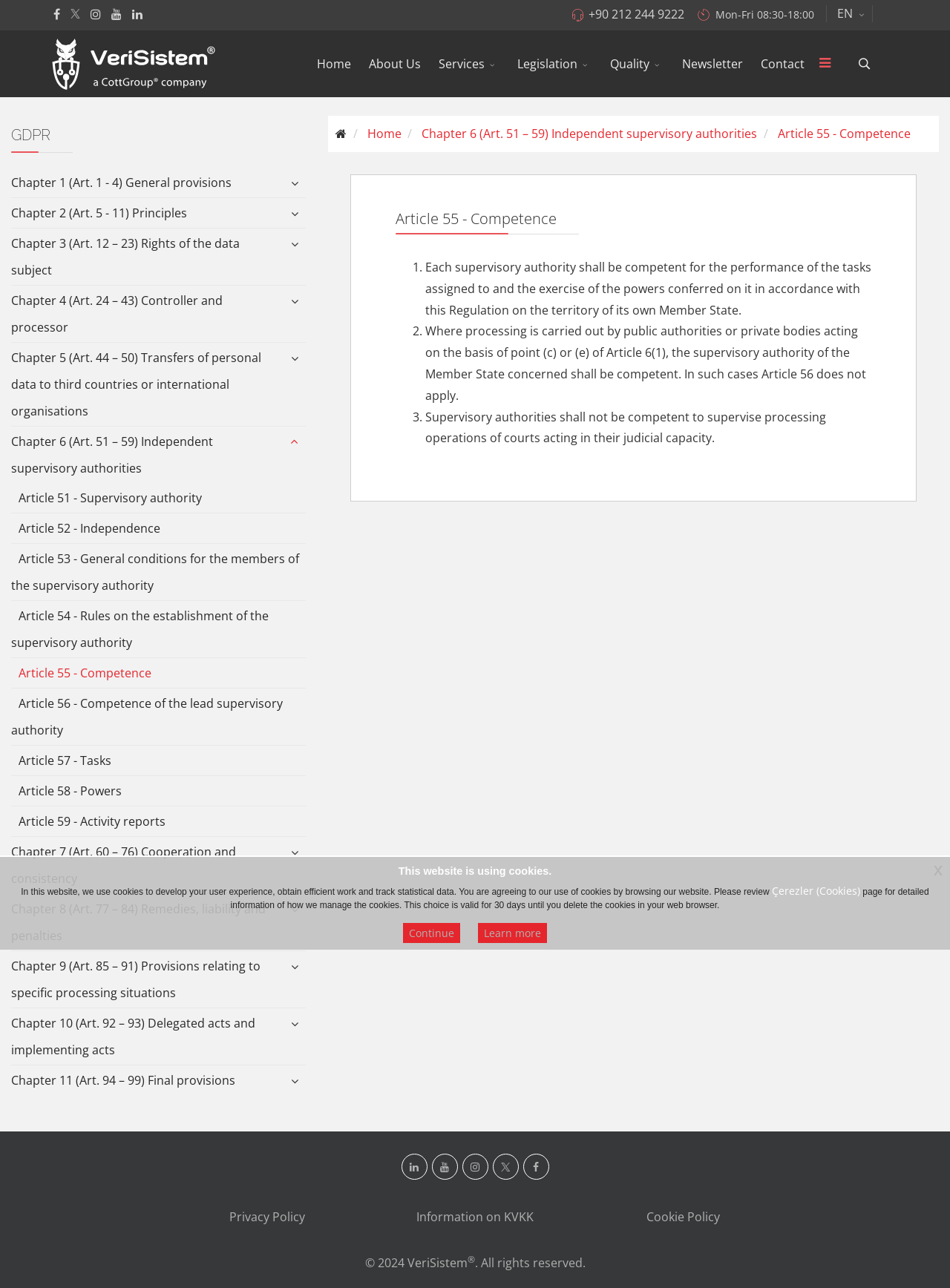Determine the bounding box coordinates of the section to be clicked to follow the instruction: "go to FEATURES page". The coordinates should be given as four float numbers between 0 and 1, formatted as [left, top, right, bottom].

None